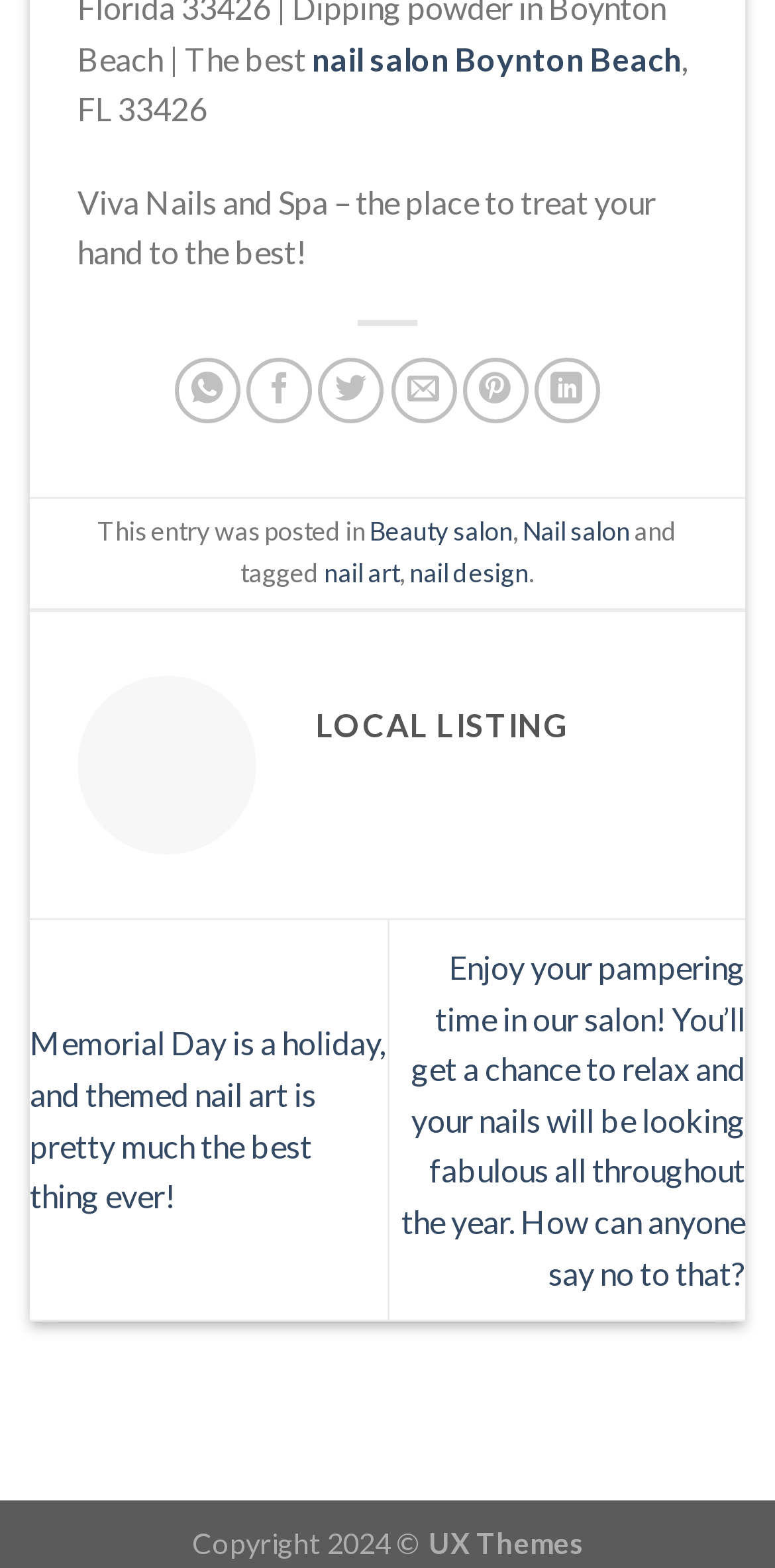Please give a one-word or short phrase response to the following question: 
What is the name of the nail salon?

Viva Nails and Spa